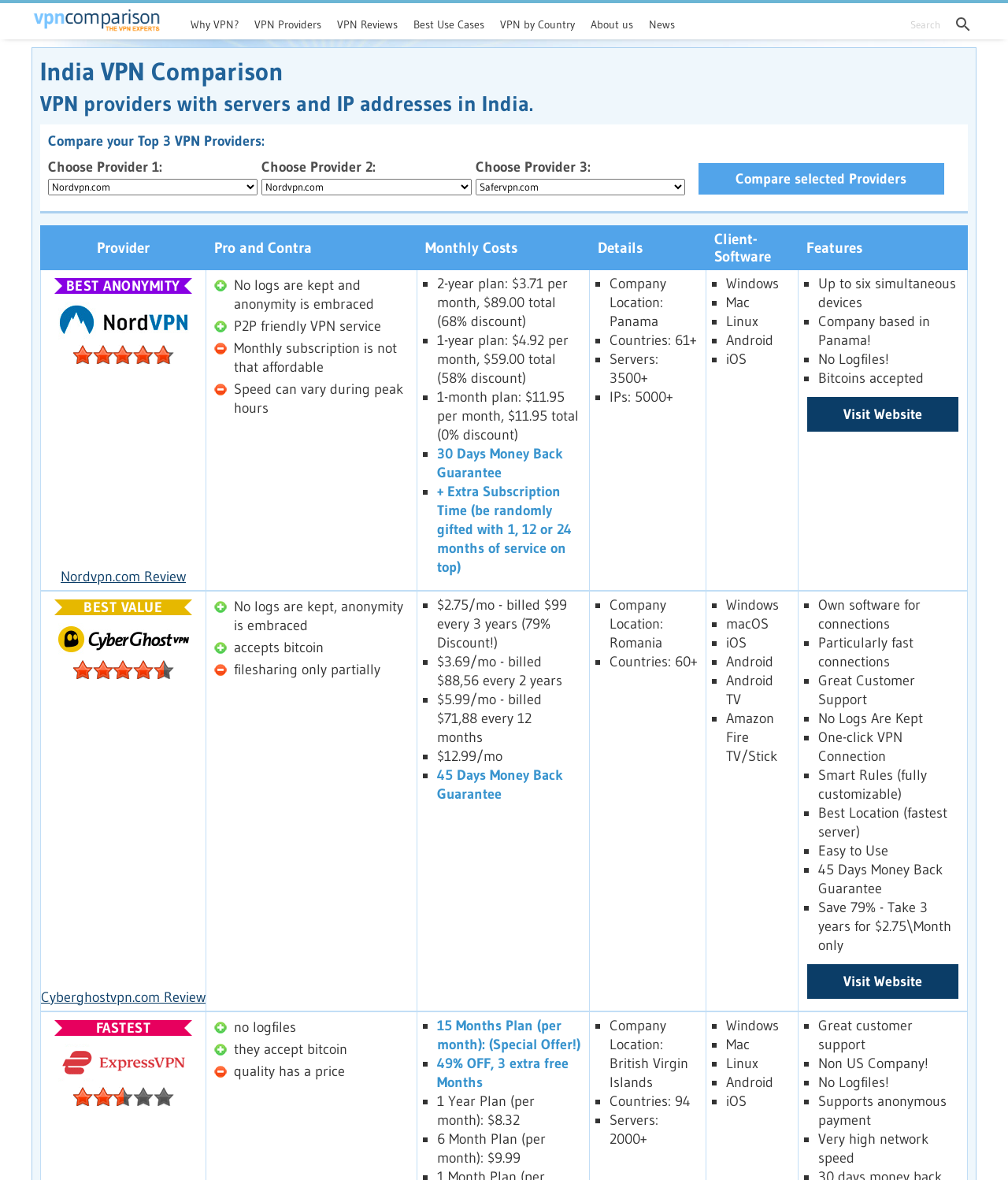Determine the bounding box coordinates in the format (top-left x, top-left y, bottom-right x, bottom-right y). Ensure all values are floating point numbers between 0 and 1. Identify the bounding box of the UI element described by: VPN for Public Wi-Fi

[0.543, 0.113, 0.636, 0.143]